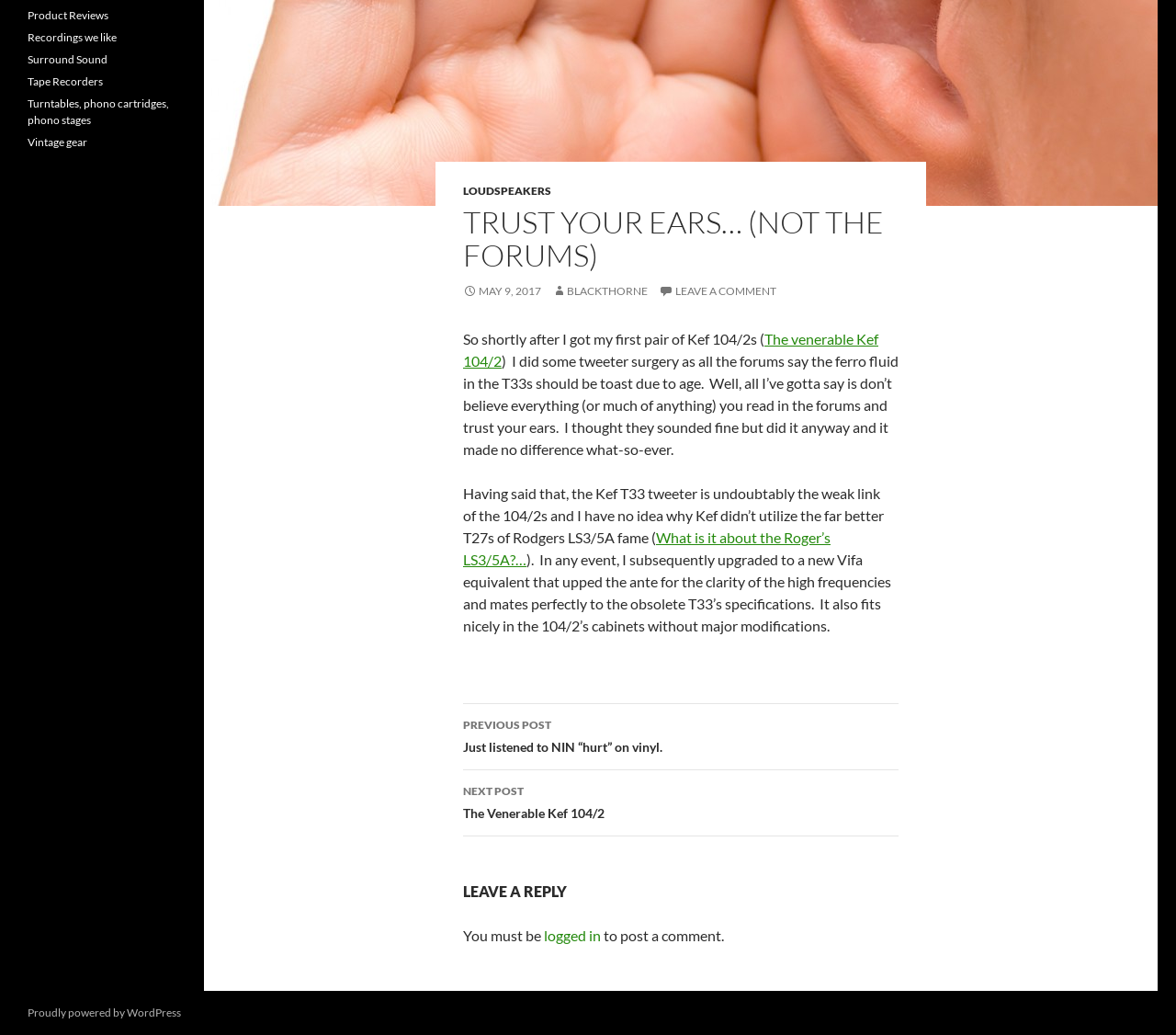Provide the bounding box coordinates, formatted as (top-left x, top-left y, bottom-right x, bottom-right y), with all values being floating point numbers between 0 and 1. Identify the bounding box of the UI element that matches the description: Next PostThe Venerable Kef 104/2

[0.394, 0.744, 0.764, 0.808]